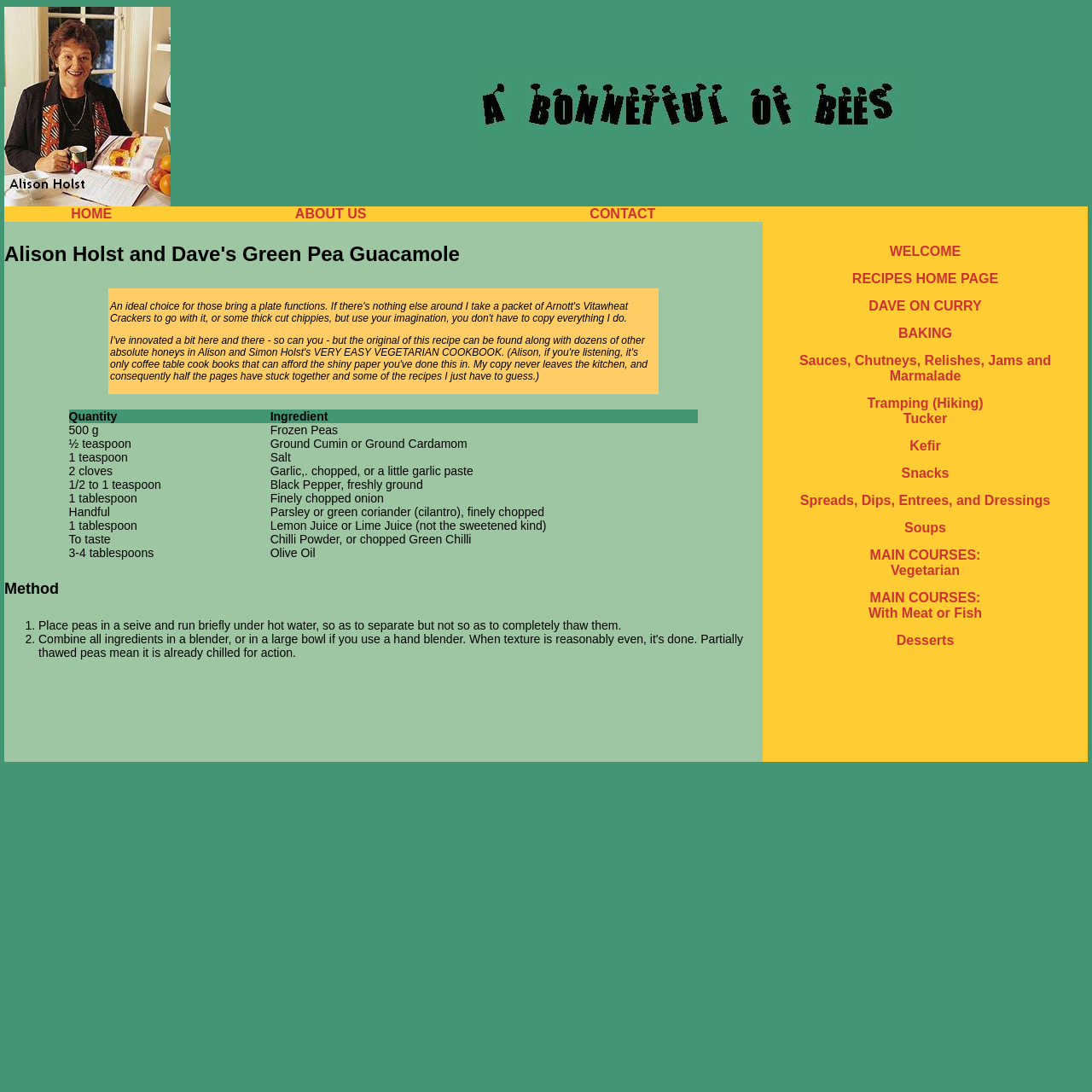Determine the bounding box coordinates of the UI element described below. Use the format (top-left x, top-left y, bottom-right x, bottom-right y) with floating point numbers between 0 and 1: ABOUT US

[0.27, 0.189, 0.335, 0.202]